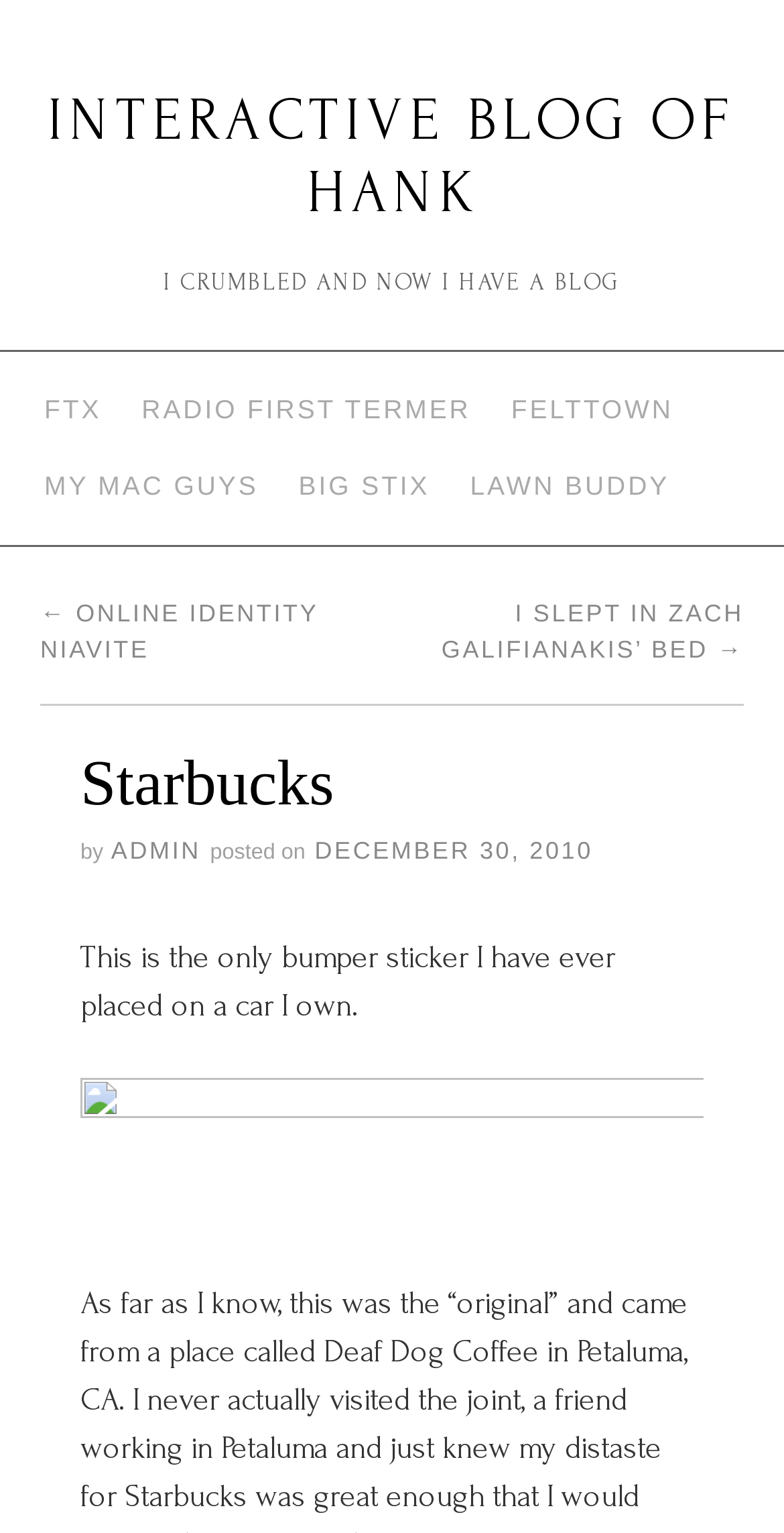Please find and generate the text of the main header of the webpage.

INTERACTIVE BLOG OF HANK